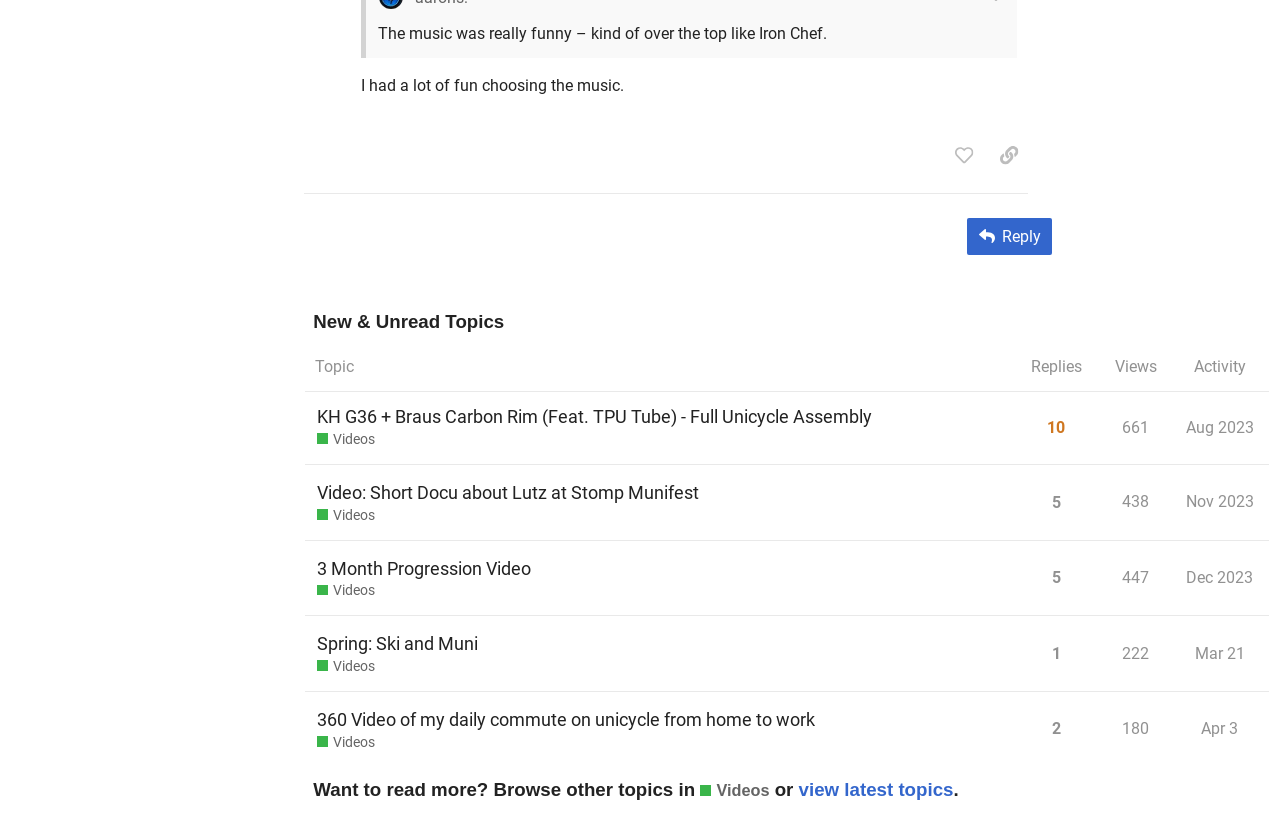Given the description: "1", determine the bounding box coordinates of the UI element. The coordinates should be formatted as four float numbers between 0 and 1, [left, top, right, bottom].

[0.818, 0.772, 0.833, 0.828]